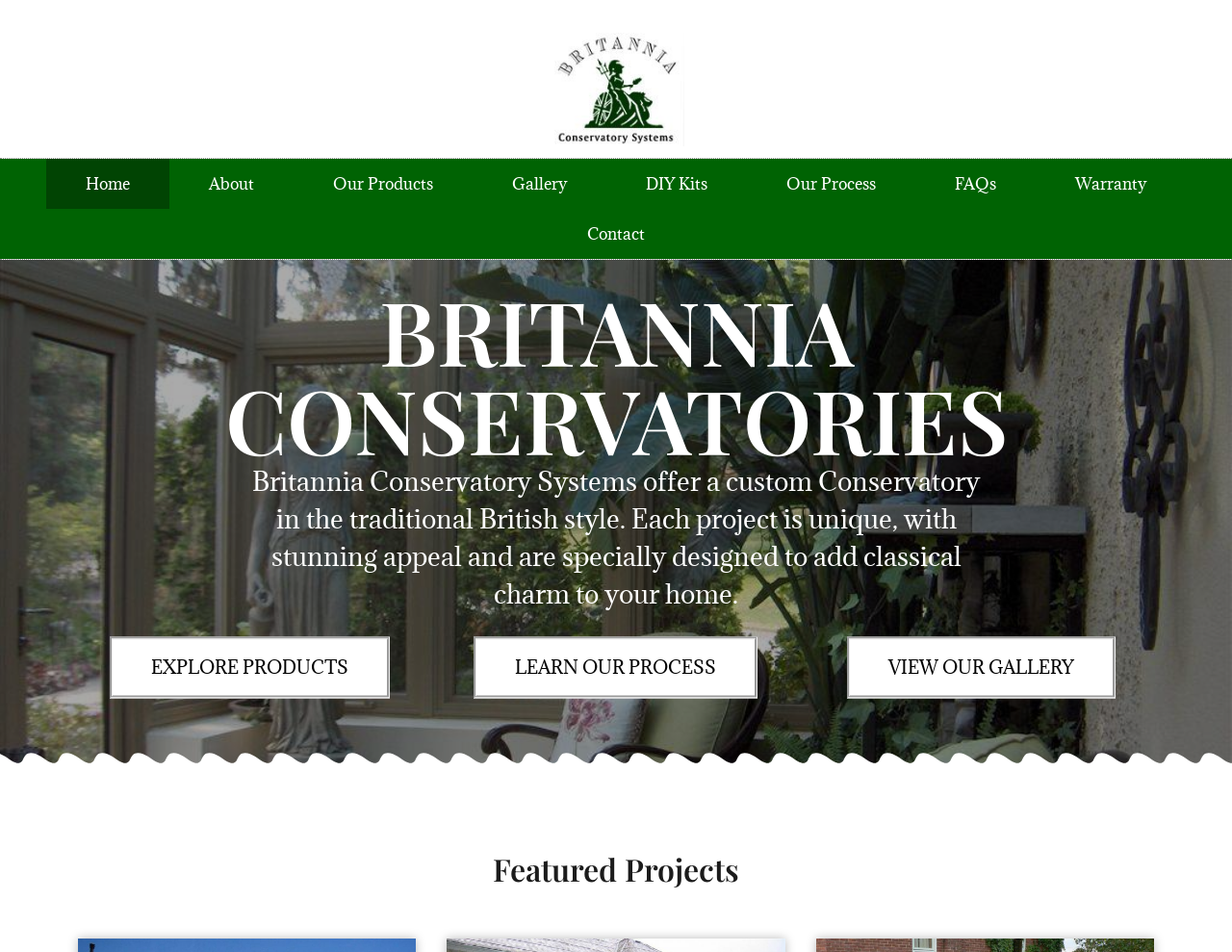Return the bounding box coordinates of the UI element that corresponds to this description: "FAQs". The coordinates must be given as four float numbers in the range of 0 and 1, [left, top, right, bottom].

[0.743, 0.167, 0.841, 0.219]